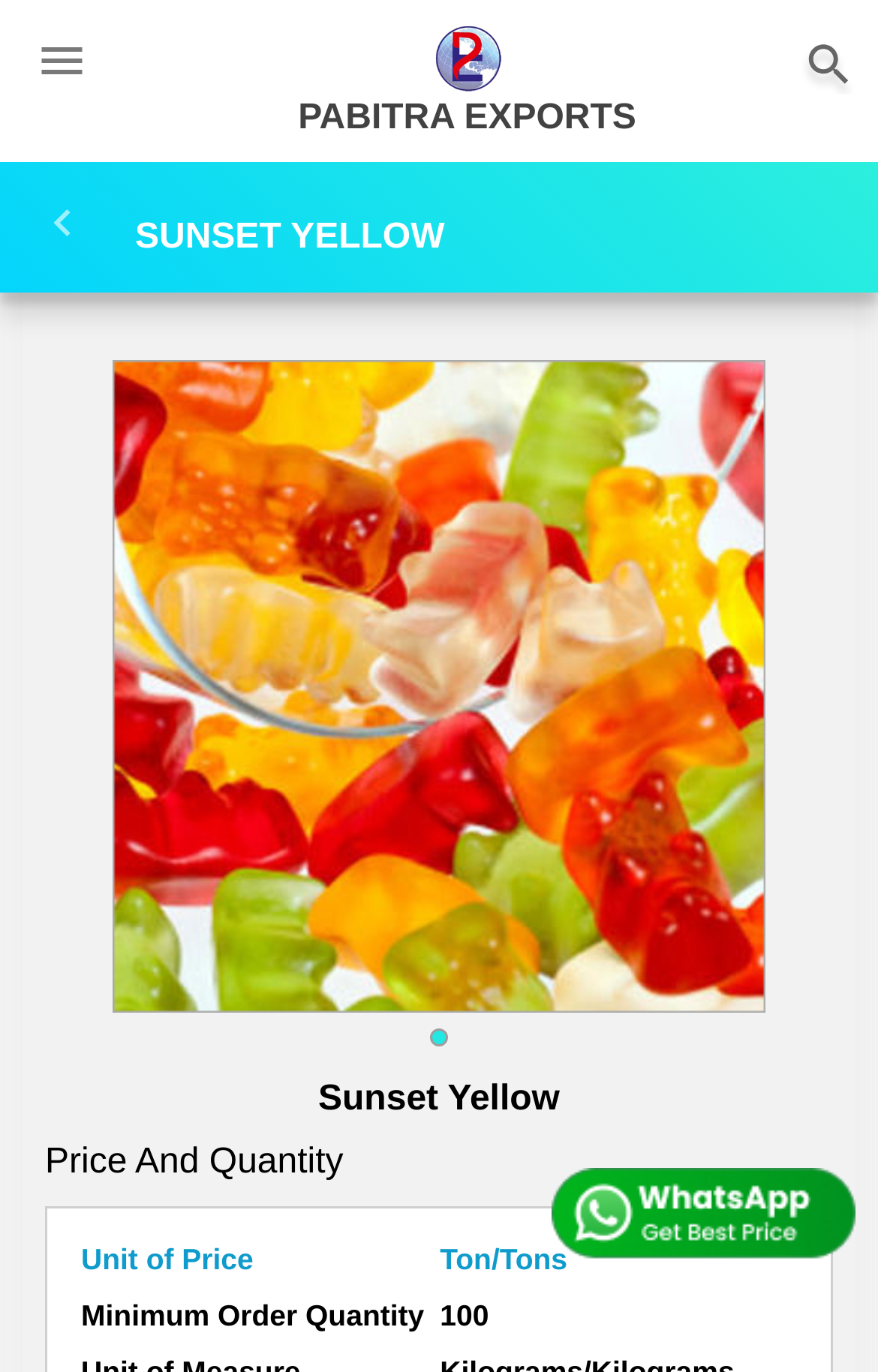What is the unit of price?
Answer the question with just one word or phrase using the image.

Ton/Tons